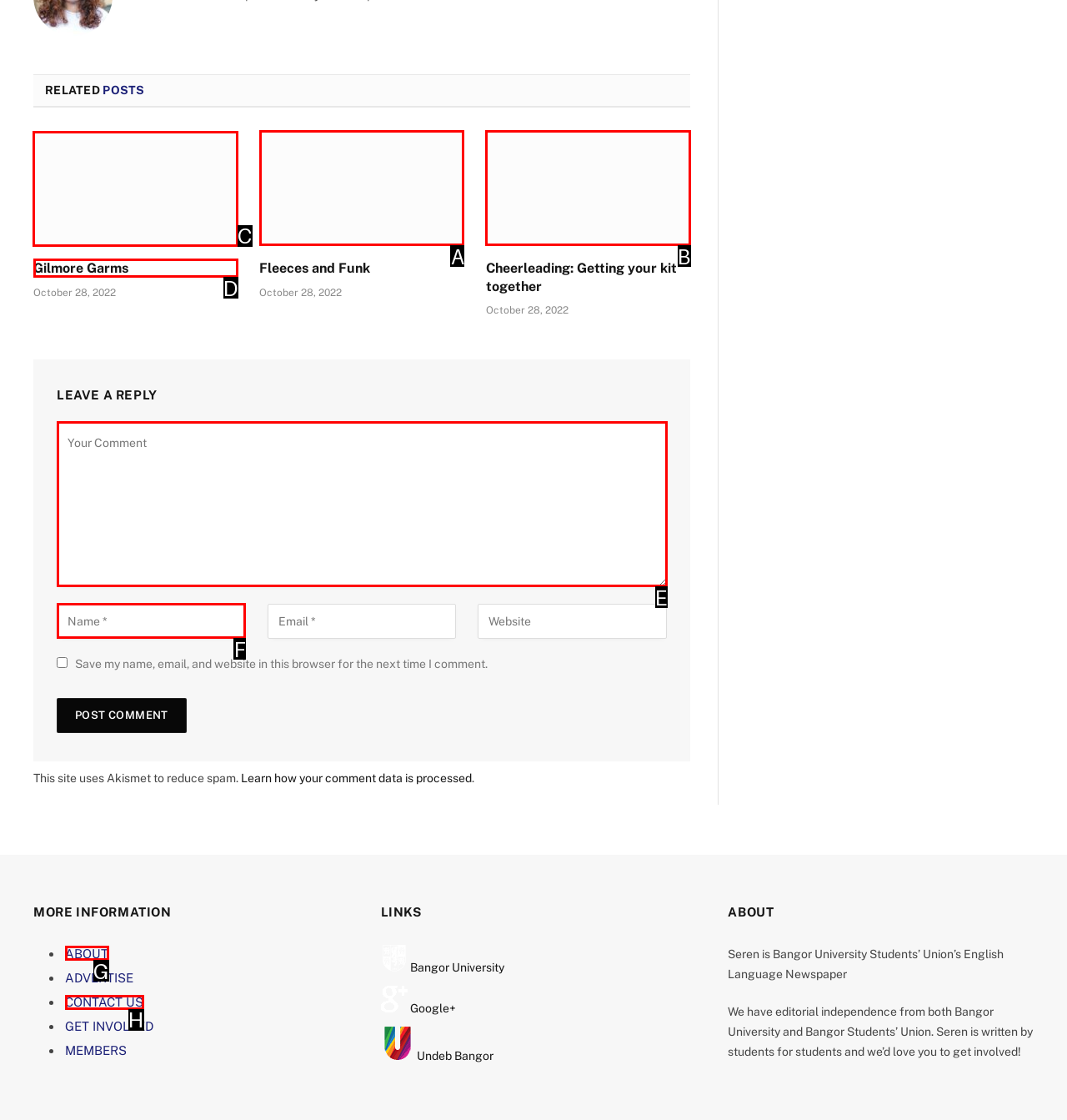From the available options, which lettered element should I click to complete this task: Click the 'Gilmore Garms' link?

C